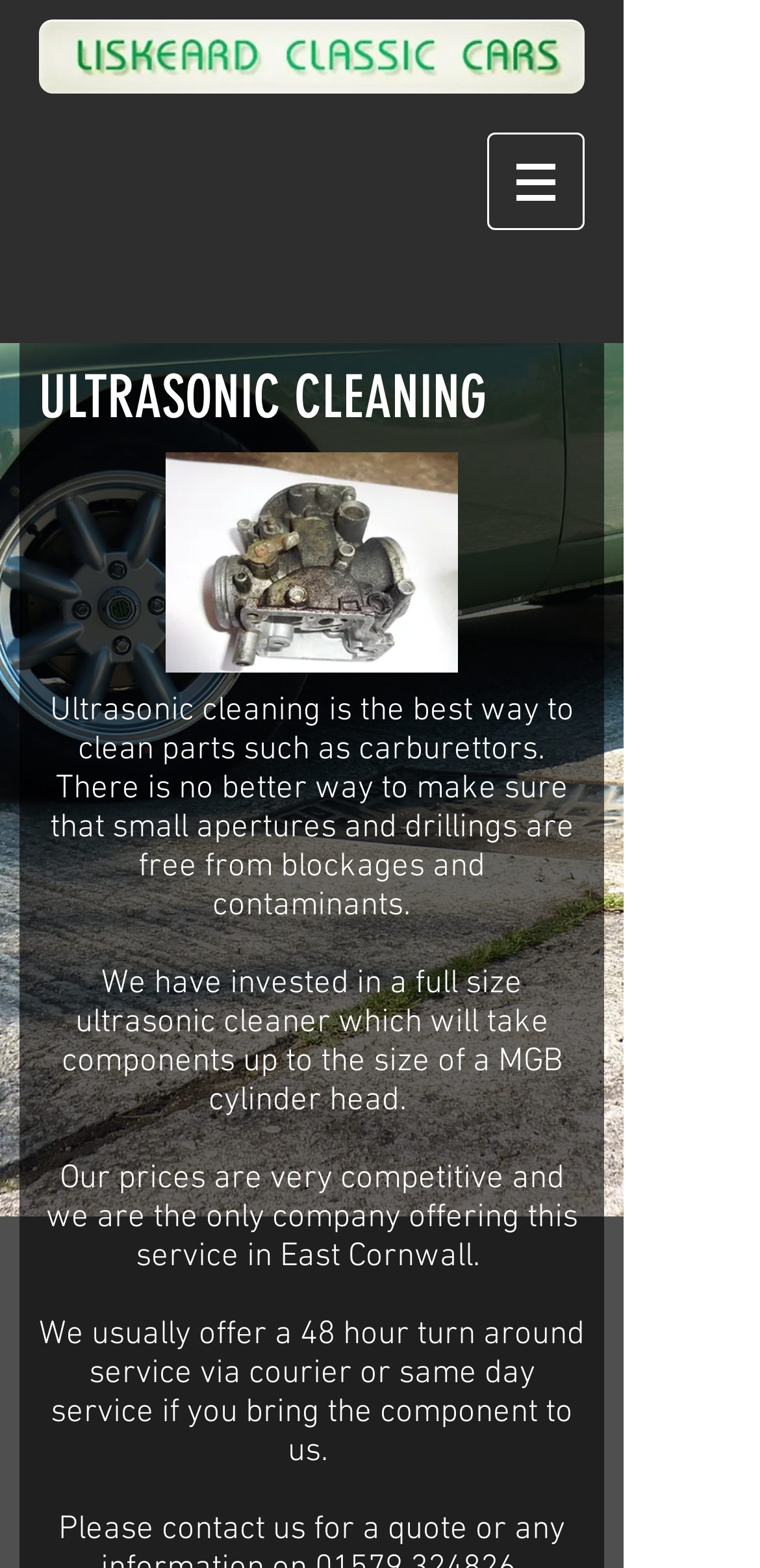How long does the cleaning service typically take?
Refer to the image and respond with a one-word or short-phrase answer.

48 hours